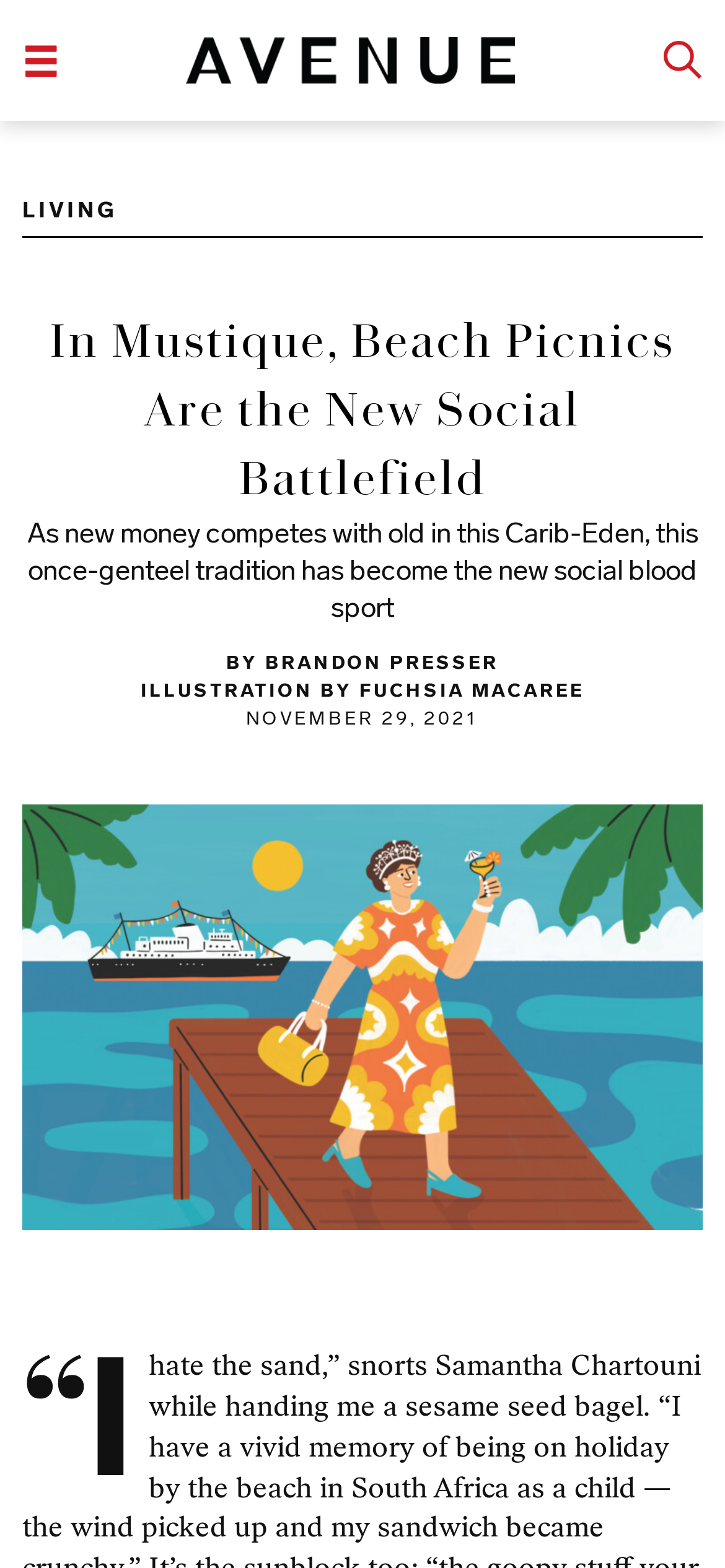Generate an in-depth caption that captures all aspects of the webpage.

The webpage appears to be an article about beach picnics in Mustique, a Caribbean island. At the top left of the page, there is a hamburger icon image, and next to it, a link with an accompanying image. On the top right, there is another image labeled "Group 2". 

Below the top section, there is a heading that reads "In Mustique, Beach Picnics Are the New Social Battlefield", which is the main title of the article. Underneath the heading, there is a paragraph of text that summarizes the article, stating that new money is competing with old in this Caribbean island, and beach picnics have become a social battleground.

The author's name, Brandon Presser, is mentioned in a line of text below the summary, followed by the illustrator's name, Fuchsia Macaree. The date of the article, November 29, 2021, is also displayed. 

Taking up most of the page is a large image, which appears to be an illustration related to the article's content. There are no other notable UI elements or sections on the page.